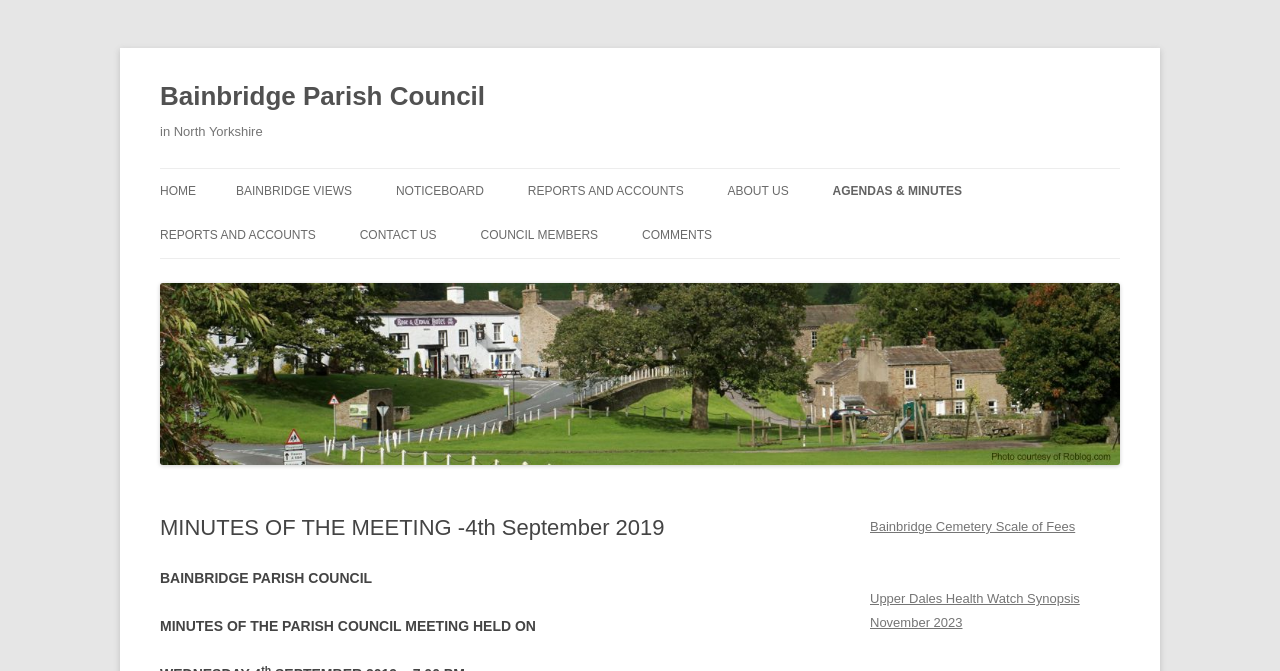Find the bounding box coordinates for the UI element that matches this description: "Noticeboard".

[0.309, 0.252, 0.378, 0.318]